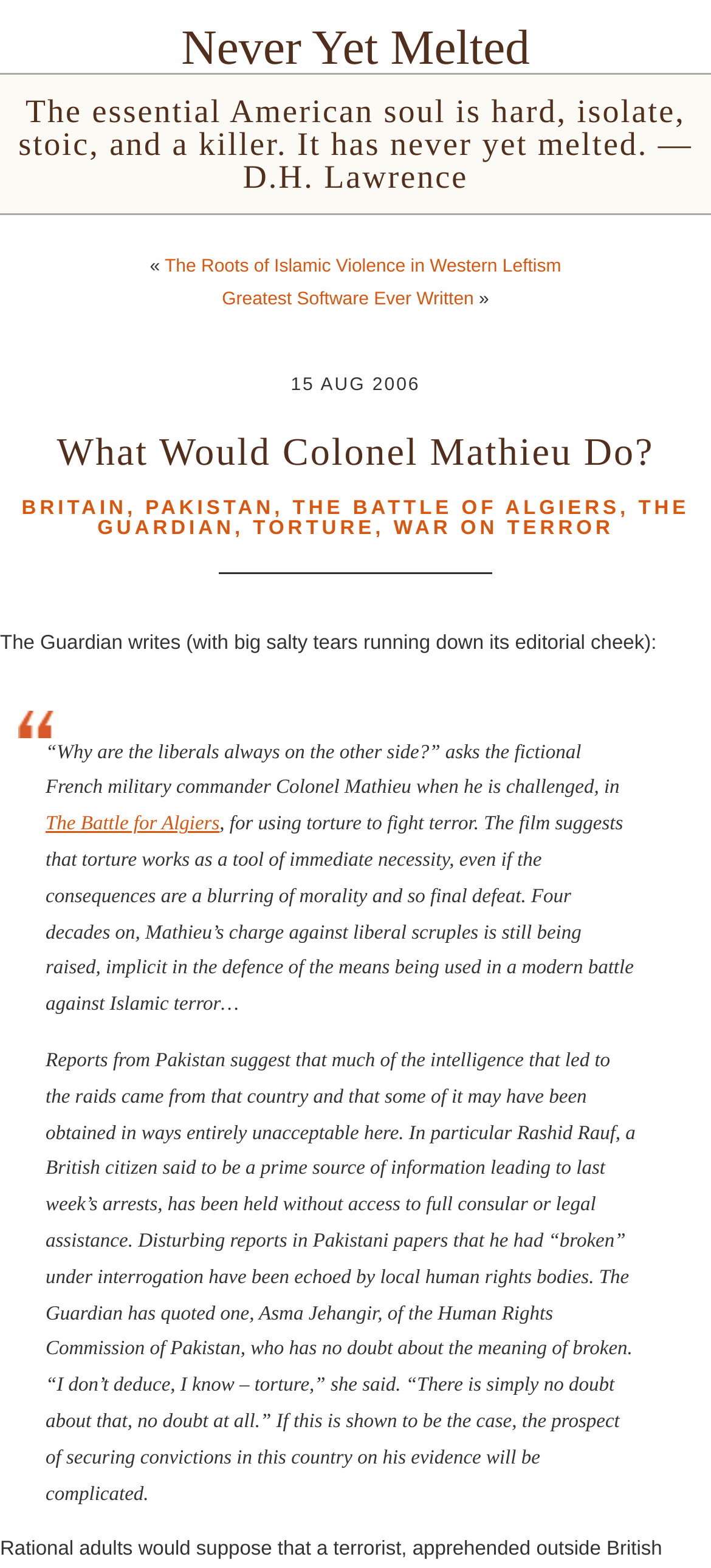Determine the bounding box coordinates for the UI element matching this description: "The Guardian".

[0.137, 0.317, 0.97, 0.344]